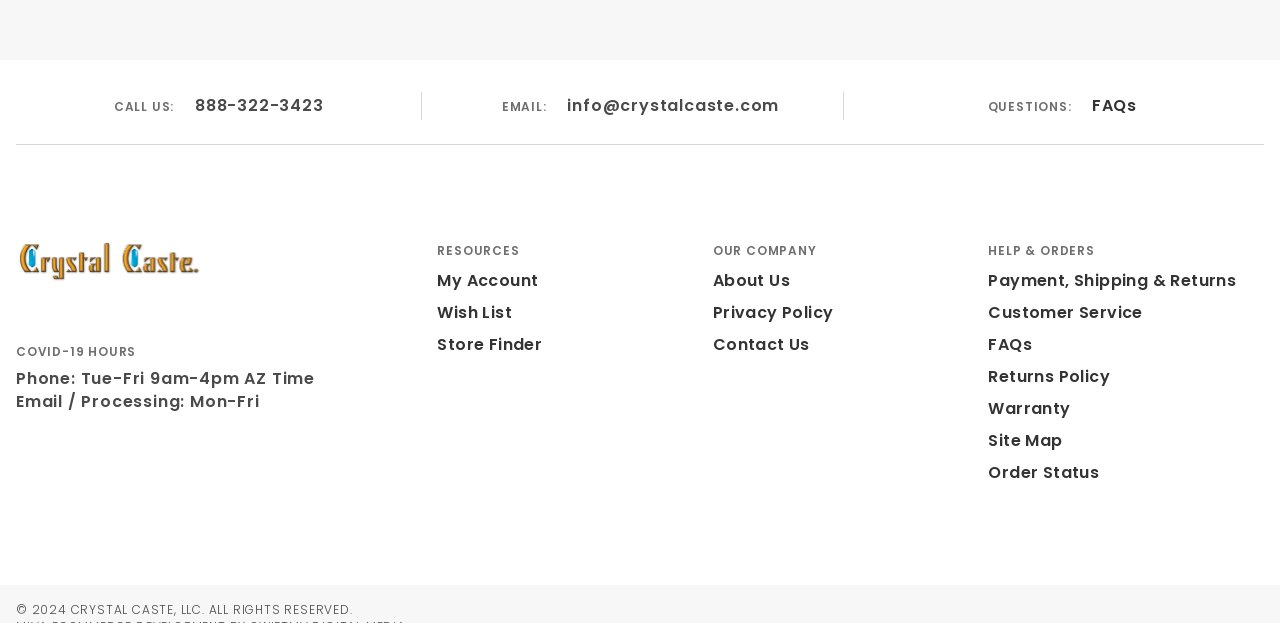Locate the bounding box coordinates of the element that needs to be clicked to carry out the instruction: "Contact Us". The coordinates should be given as four float numbers ranging from 0 to 1, i.e., [left, top, right, bottom].

[0.557, 0.528, 0.633, 0.579]